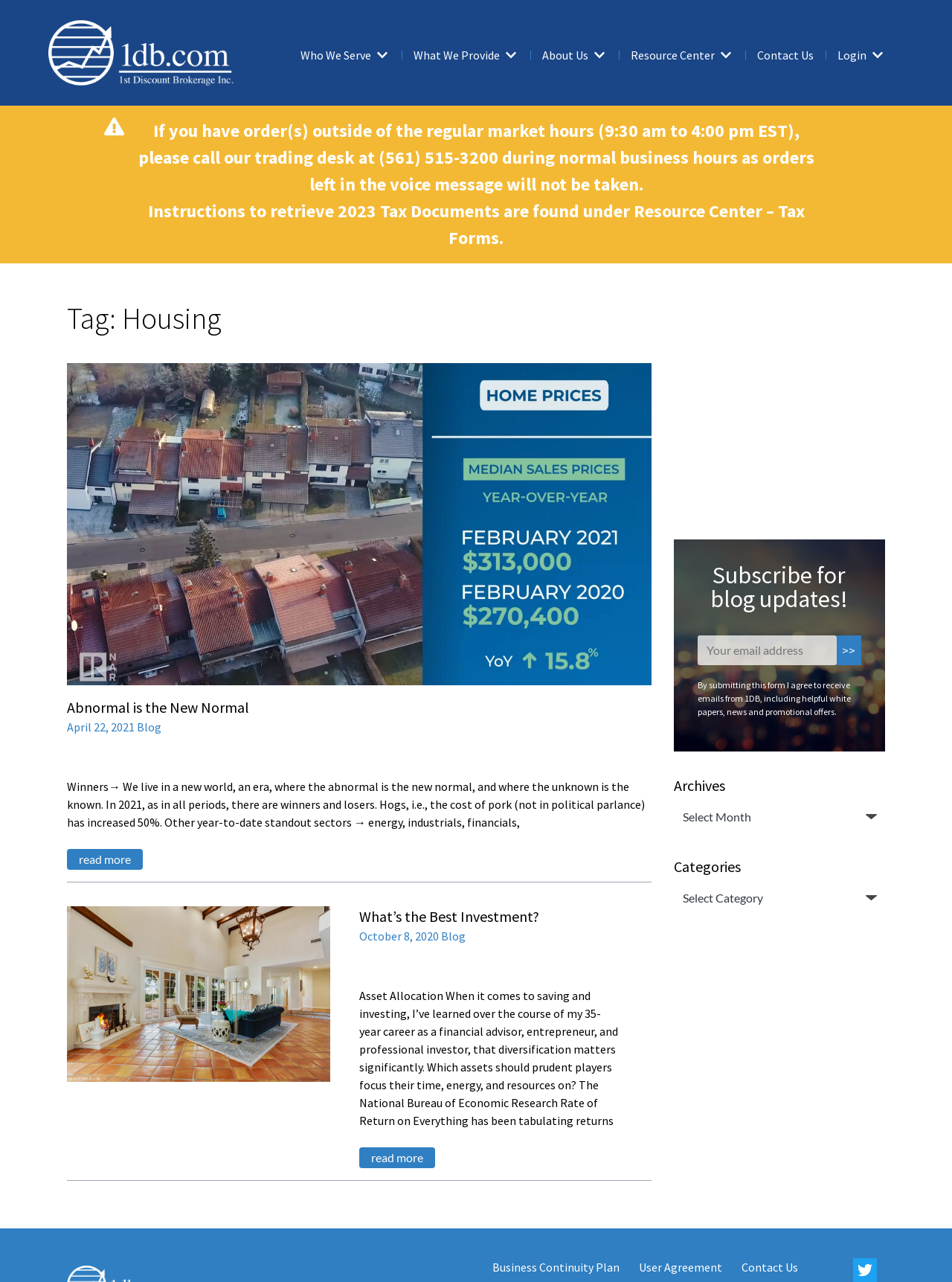Please locate the clickable area by providing the bounding box coordinates to follow this instruction: "Search for something".

None